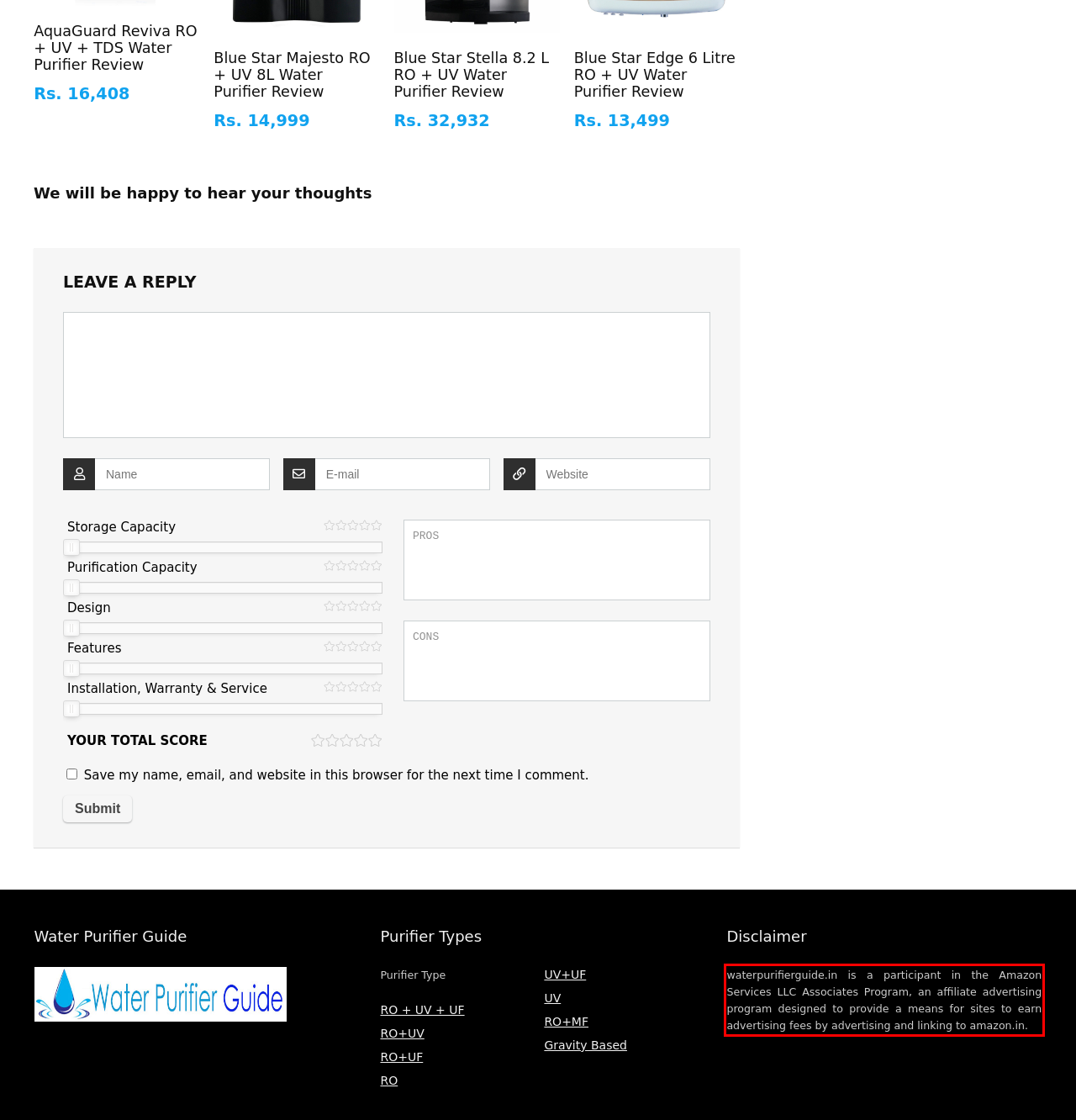Inspect the webpage screenshot that has a red bounding box and use OCR technology to read and display the text inside the red bounding box.

waterpurifierguide.in is a participant in the Amazon Services LLC Associates Program, an affiliate advertising program designed to provide a means for sites to earn advertising fees by advertising and linking to amazon.in.